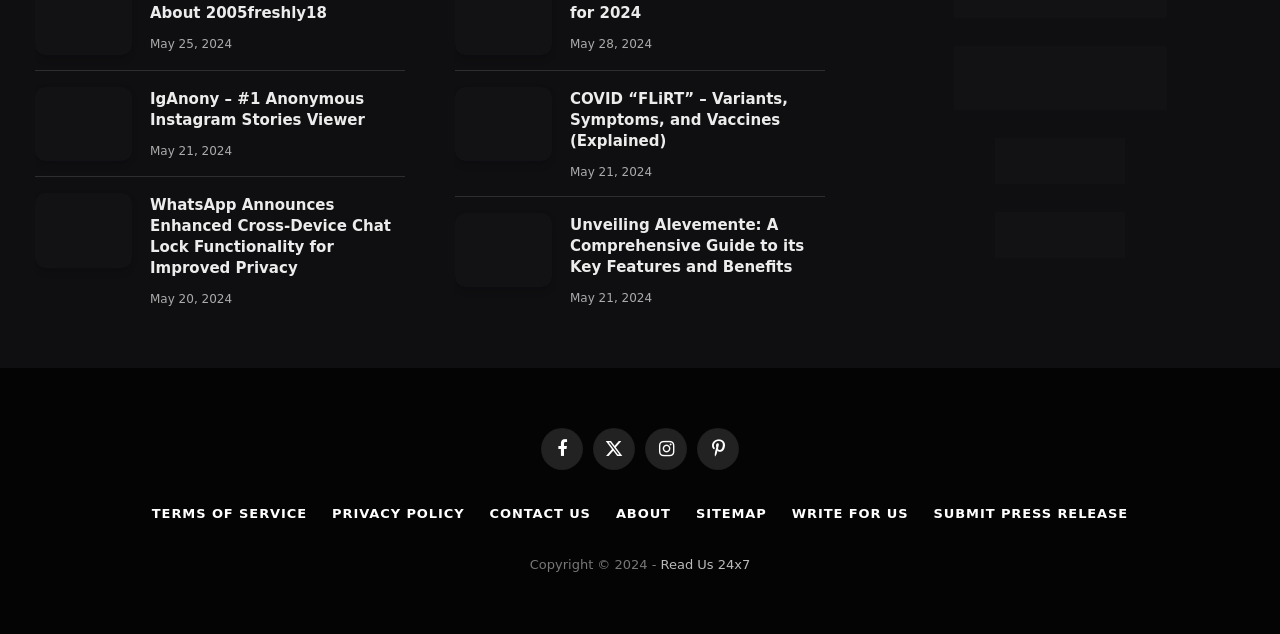Please specify the bounding box coordinates of the region to click in order to perform the following instruction: "Read COVID FLiRT article".

[0.355, 0.137, 0.645, 0.285]